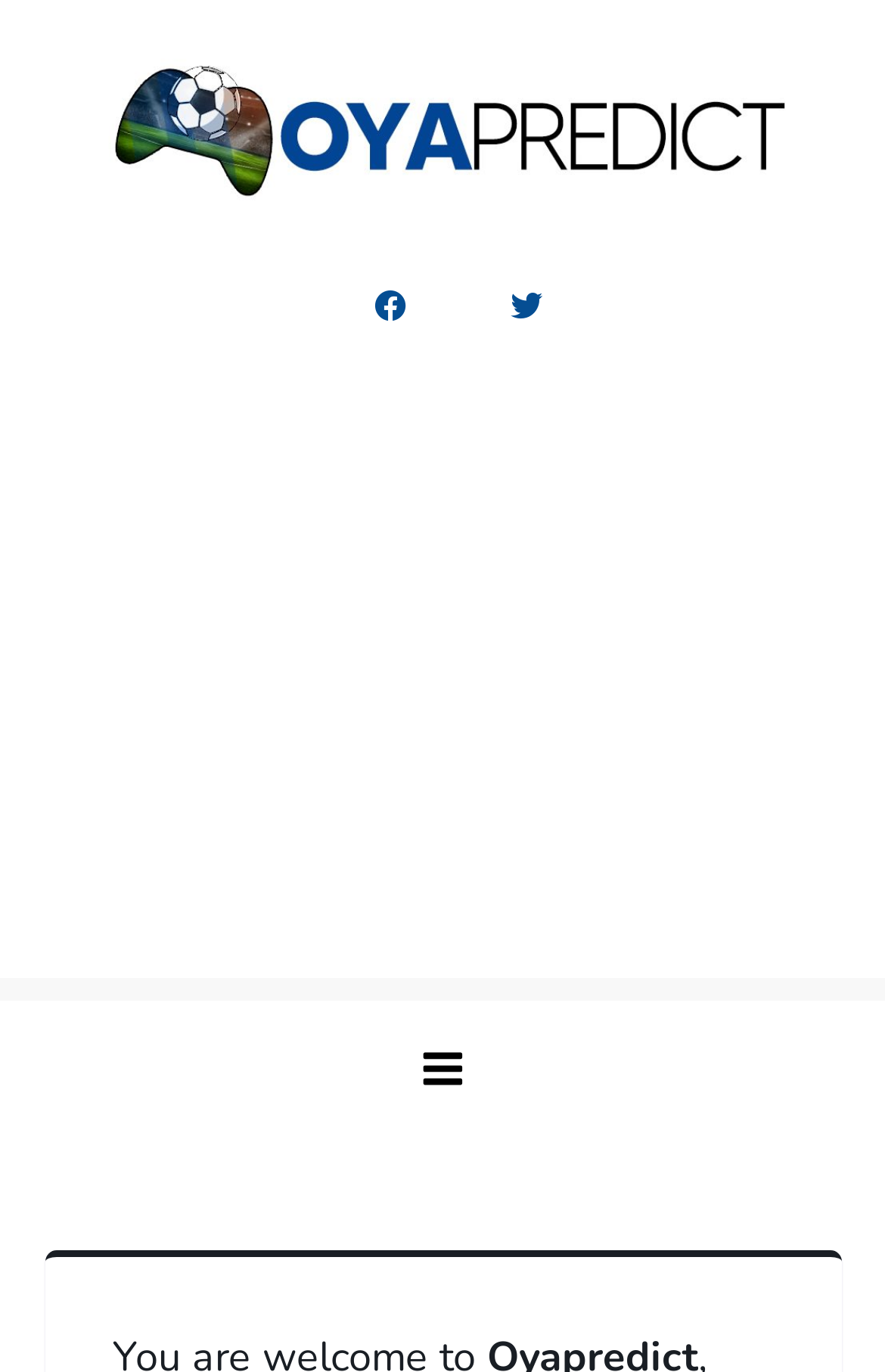Is the iframe an advertisement?
Give a thorough and detailed response to the question.

The iframe element has a description 'Advertisement', which suggests that it is an advertisement embedded on the webpage.